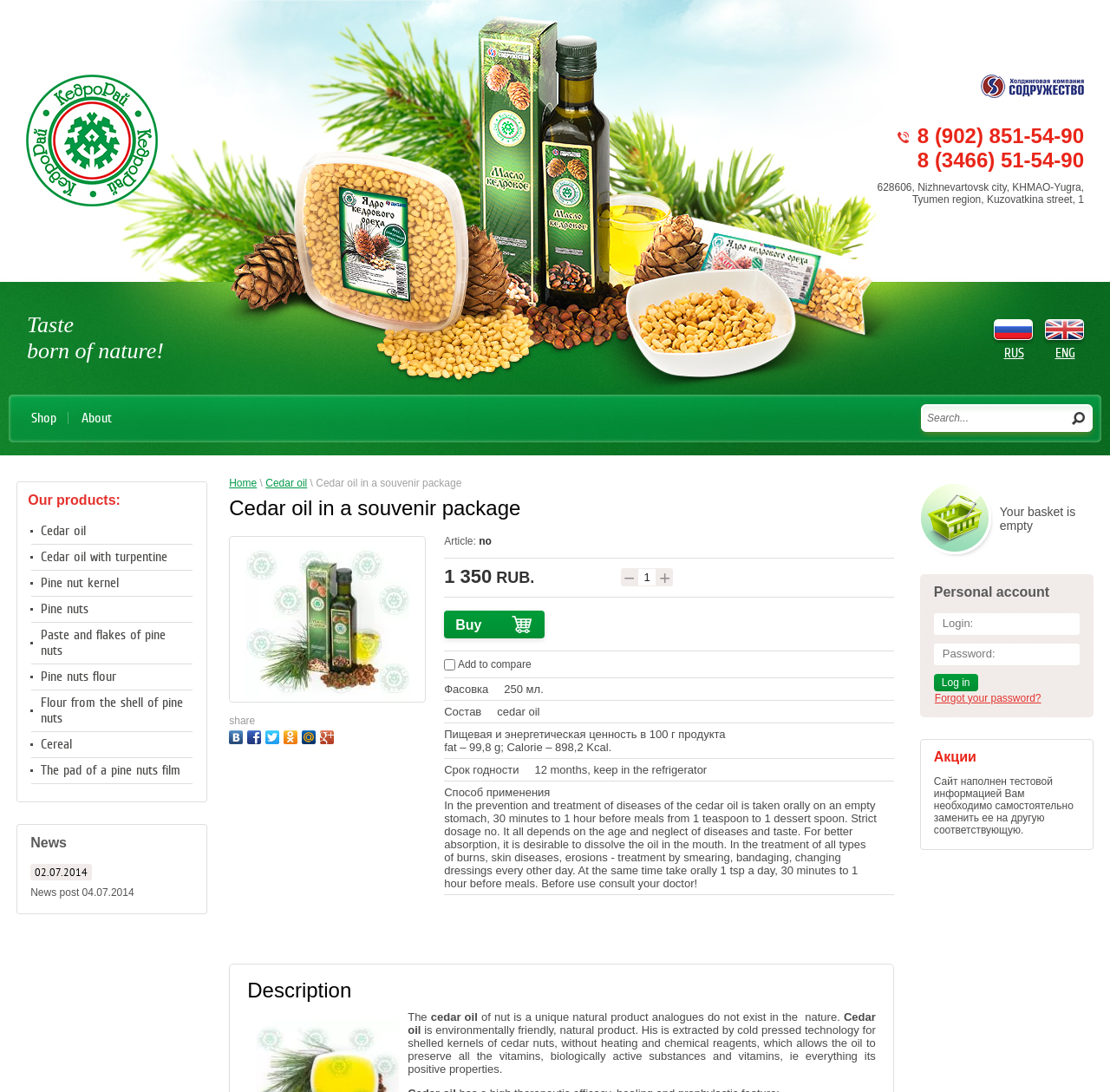Locate the bounding box coordinates of the element's region that should be clicked to carry out the following instruction: "Search for something". The coordinates need to be four float numbers between 0 and 1, i.e., [left, top, right, bottom].

[0.827, 0.37, 0.96, 0.396]